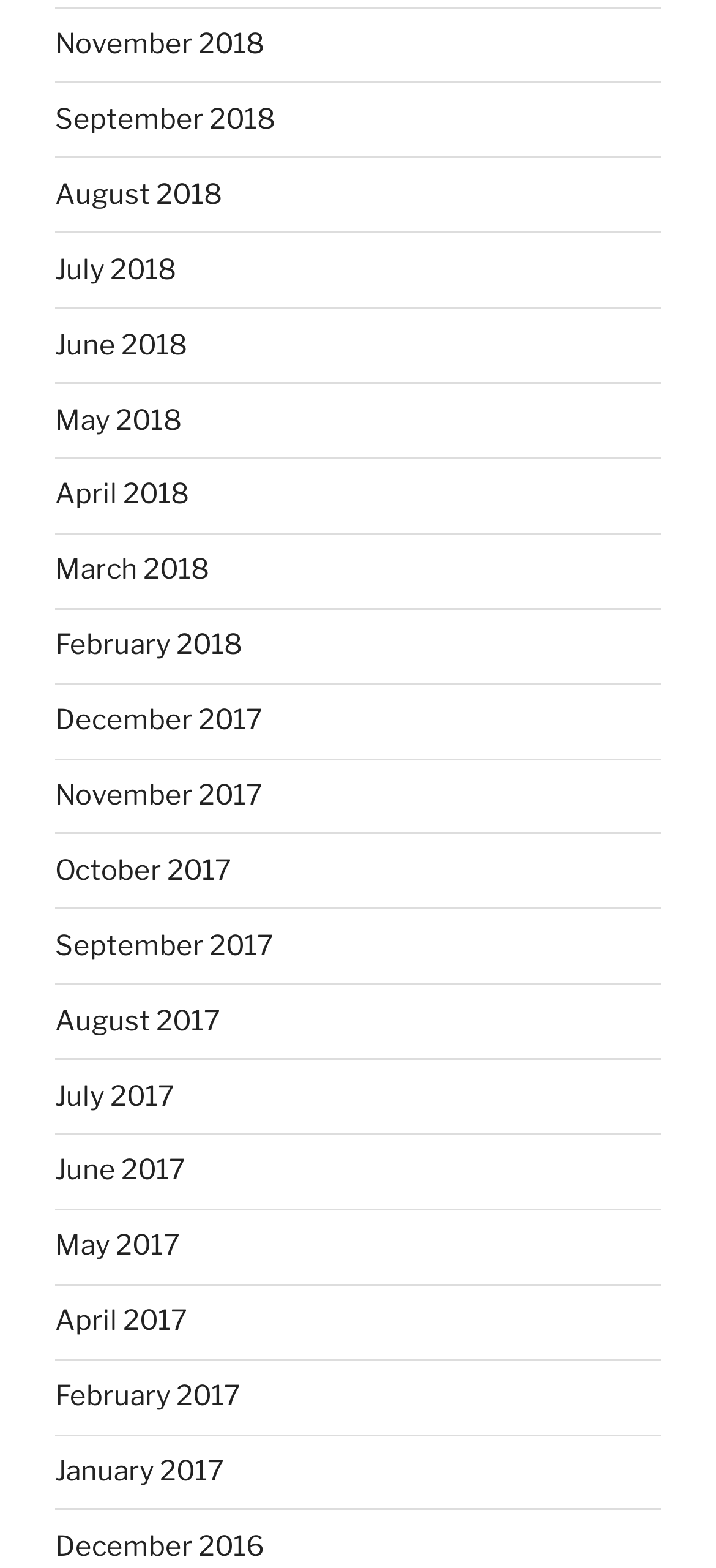What is the earliest month listed?
Analyze the image and deliver a detailed answer to the question.

By examining the list of links, I found that the earliest month listed is December 2016, which is located at the bottom of the list.